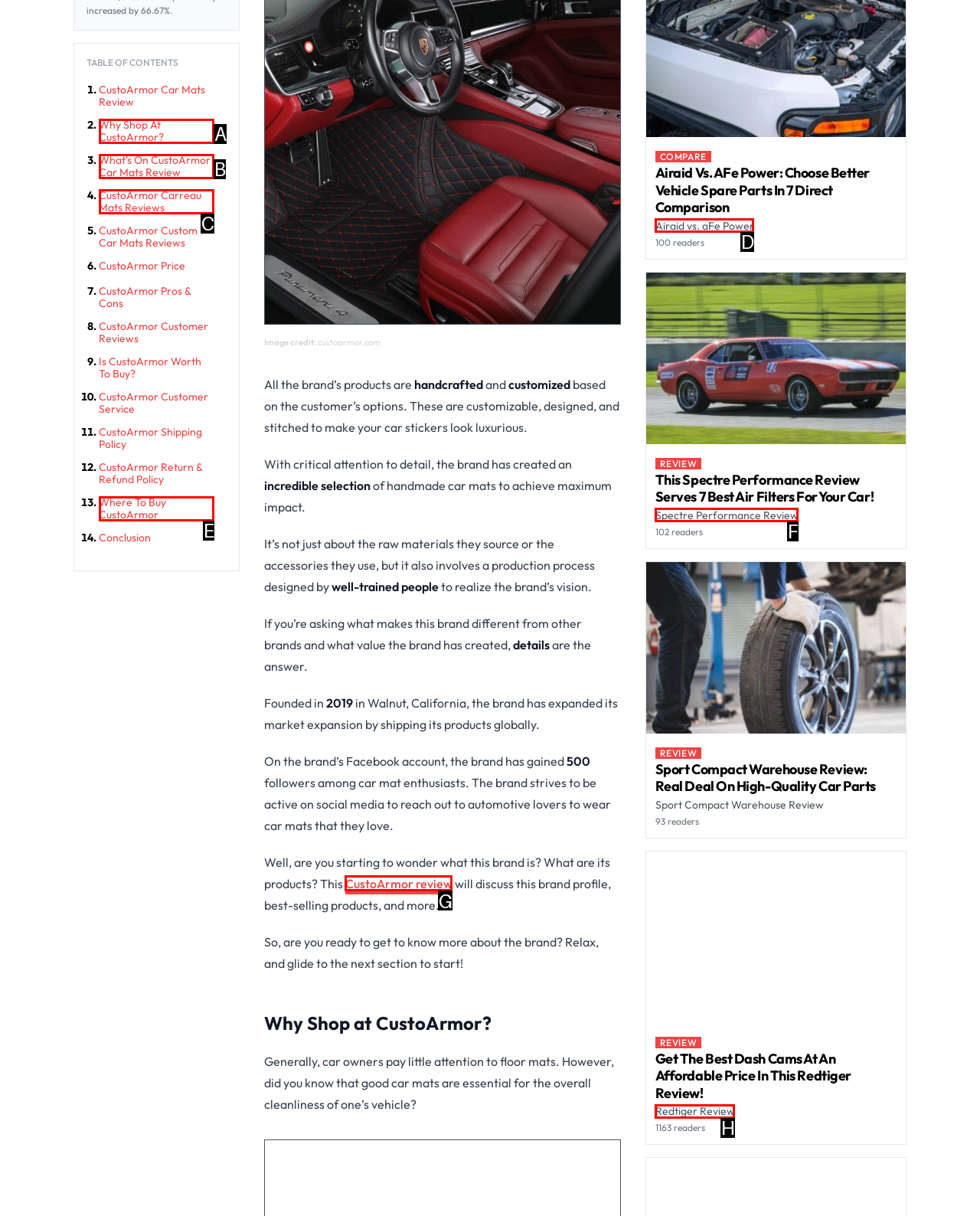Identify the HTML element that corresponds to the description: About Ajmer Provide the letter of the matching option directly from the choices.

None